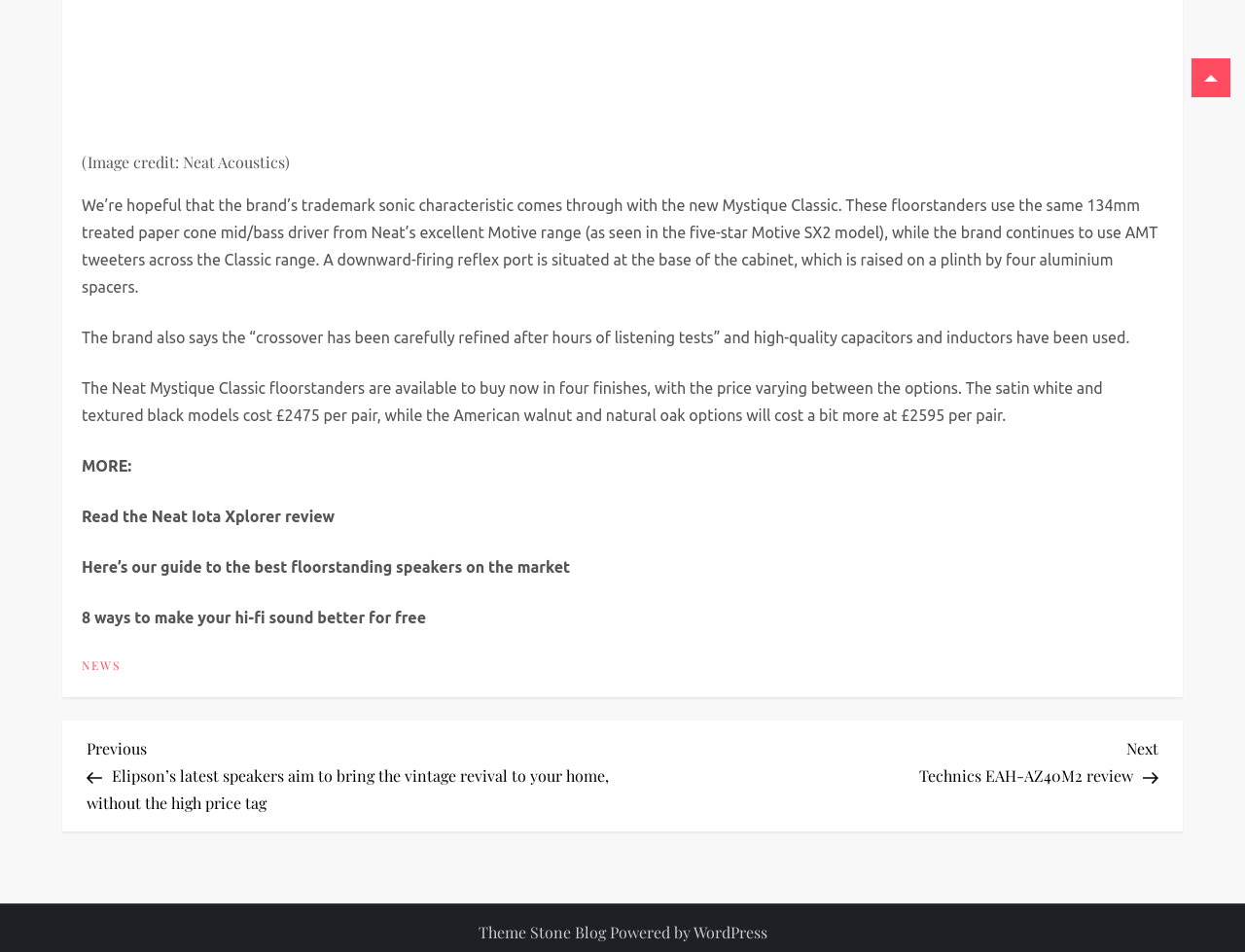What is the topic of the article linked to by the text 'Read the Neat Iota Xplorer review'?
Based on the image, answer the question in a detailed manner.

The text 'Read the Neat Iota Xplorer review' is a link to an article that reviews the Neat Iota Xplorer product.